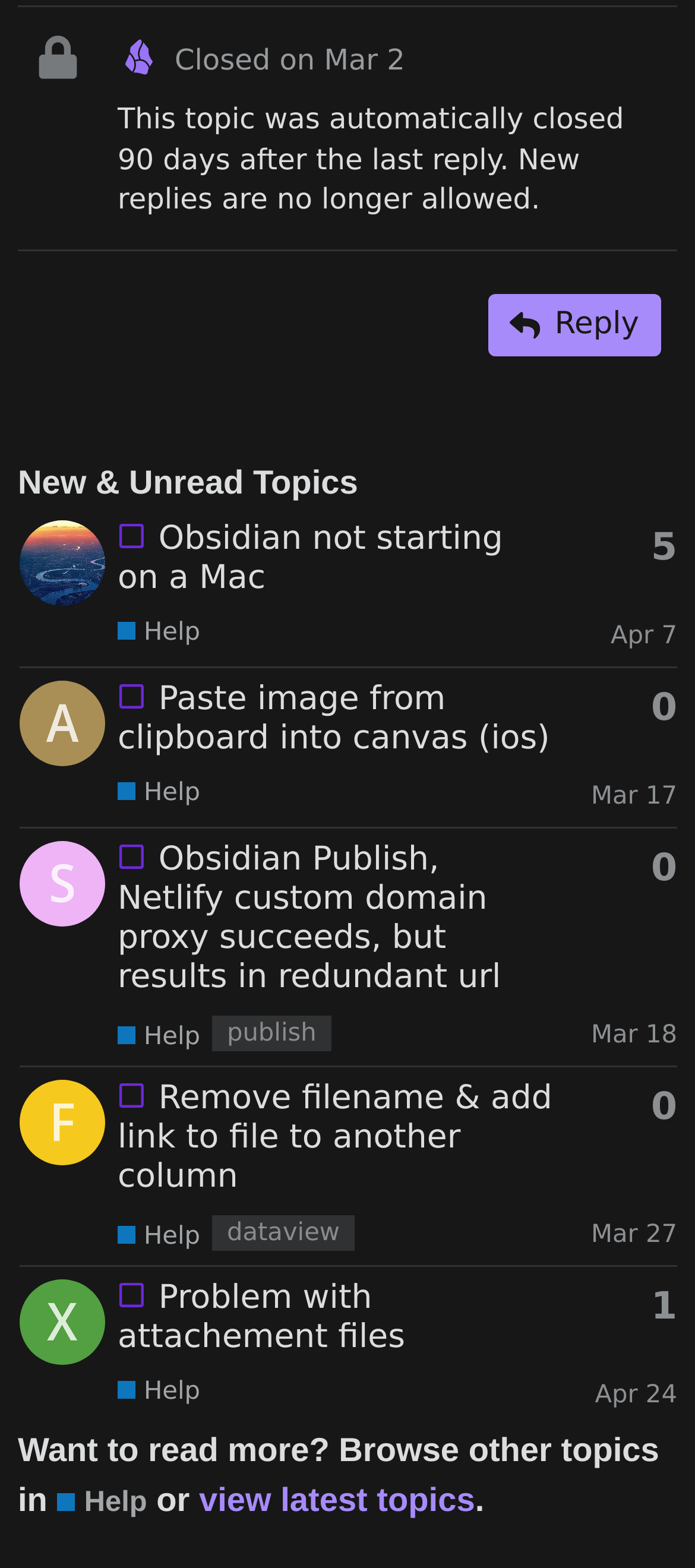Kindly determine the bounding box coordinates for the area that needs to be clicked to execute this instruction: "View the topic 'Obsidian not starting on a Mac'".

[0.169, 0.332, 0.724, 0.381]